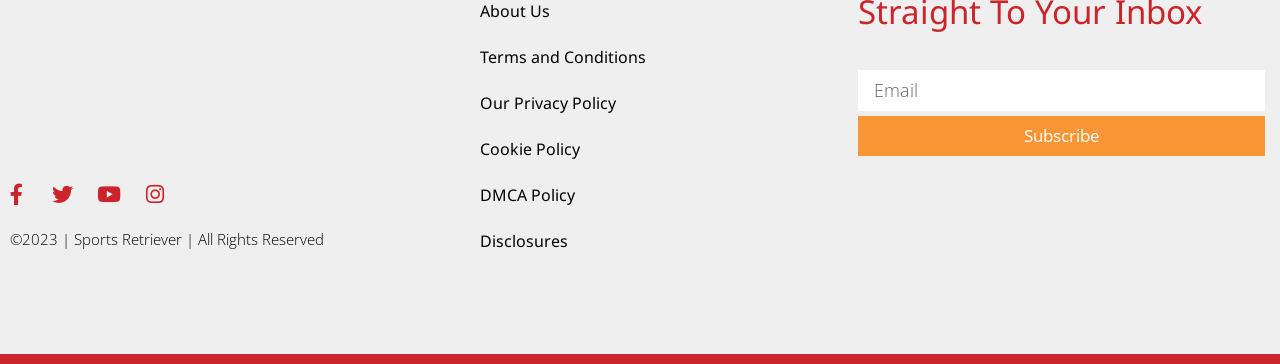Look at the image and write a detailed answer to the question: 
What is the button below the email textbox for?

The button below the email textbox has the text 'Subscribe'. This implies that after entering their email address, the user can click this button to complete the subscription process.